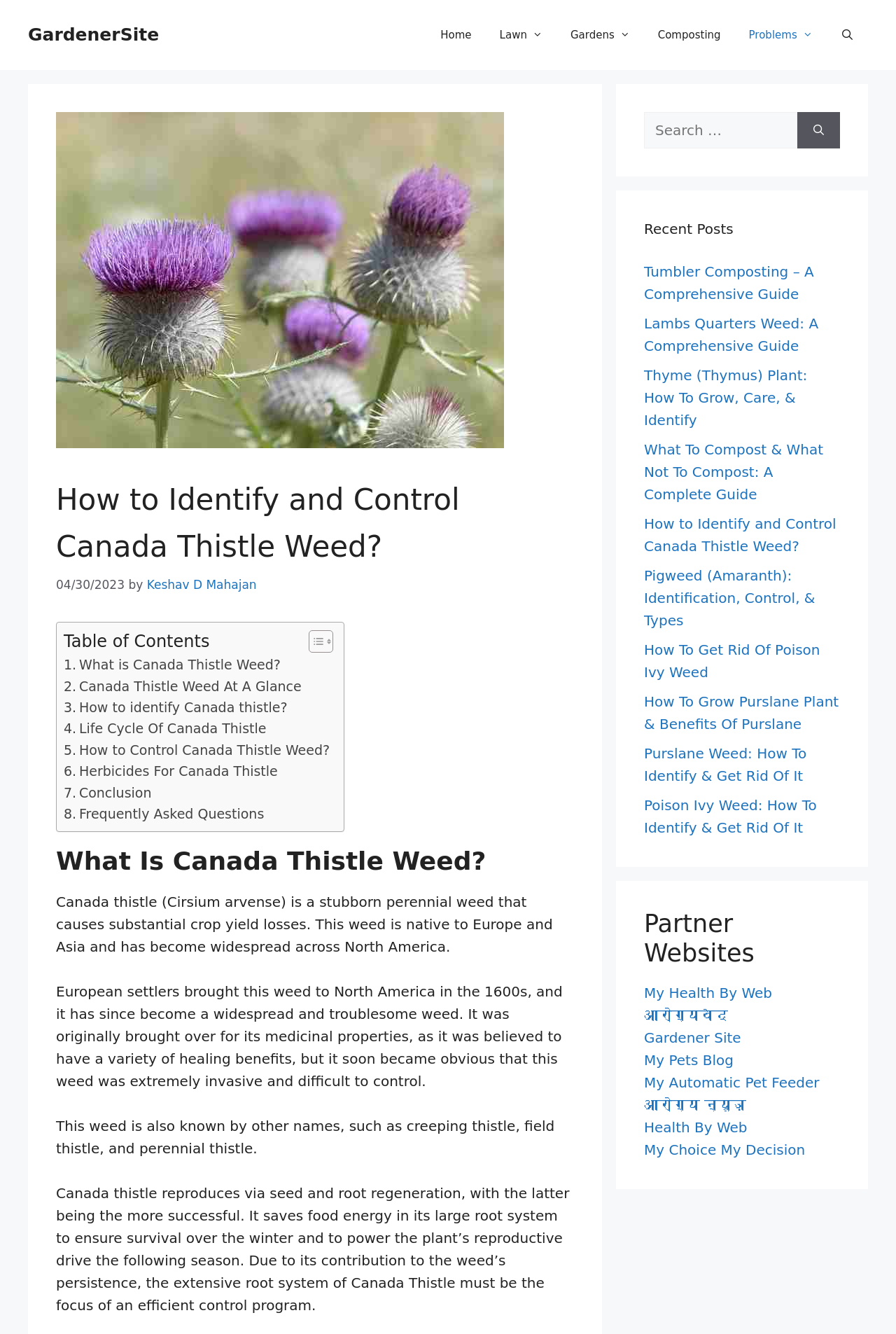Please specify the bounding box coordinates for the clickable region that will help you carry out the instruction: "Toggle the table of content".

[0.333, 0.472, 0.368, 0.49]